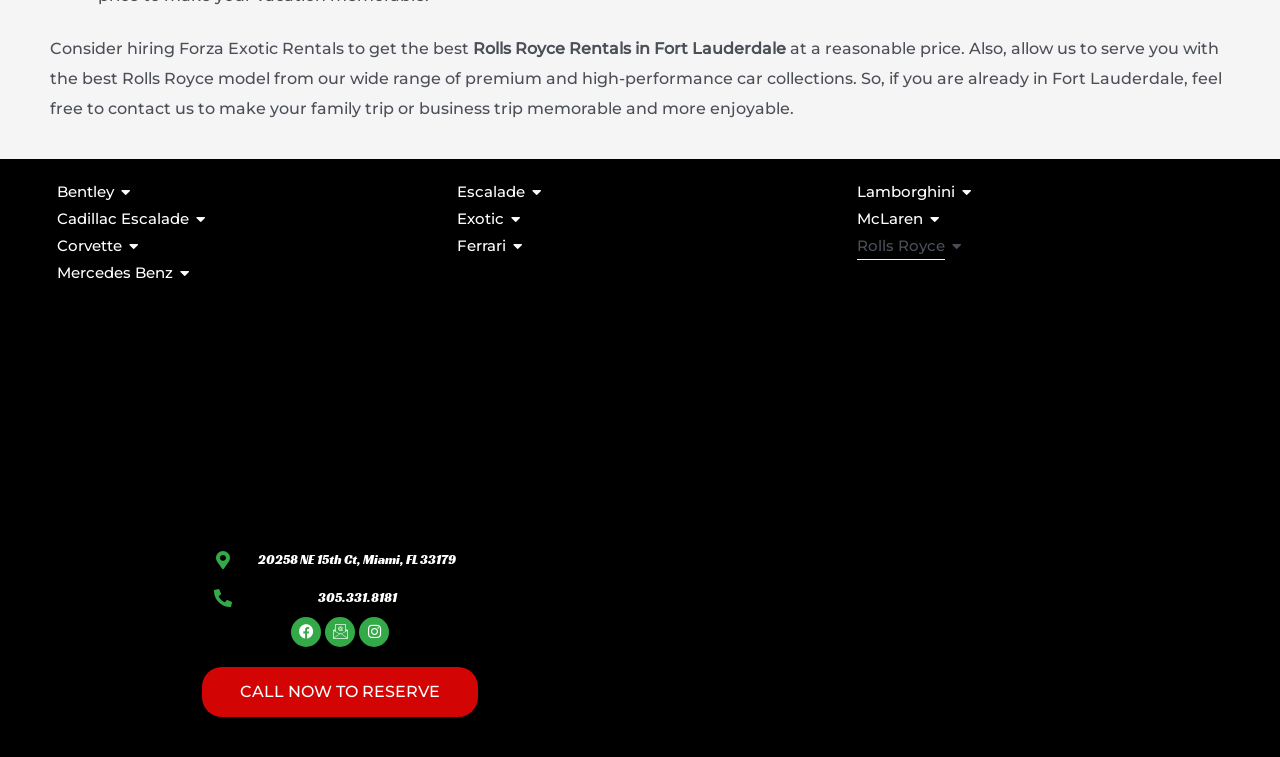Use a single word or phrase to answer the question: How can you contact Forza Exotic Rentals?

Phone or email